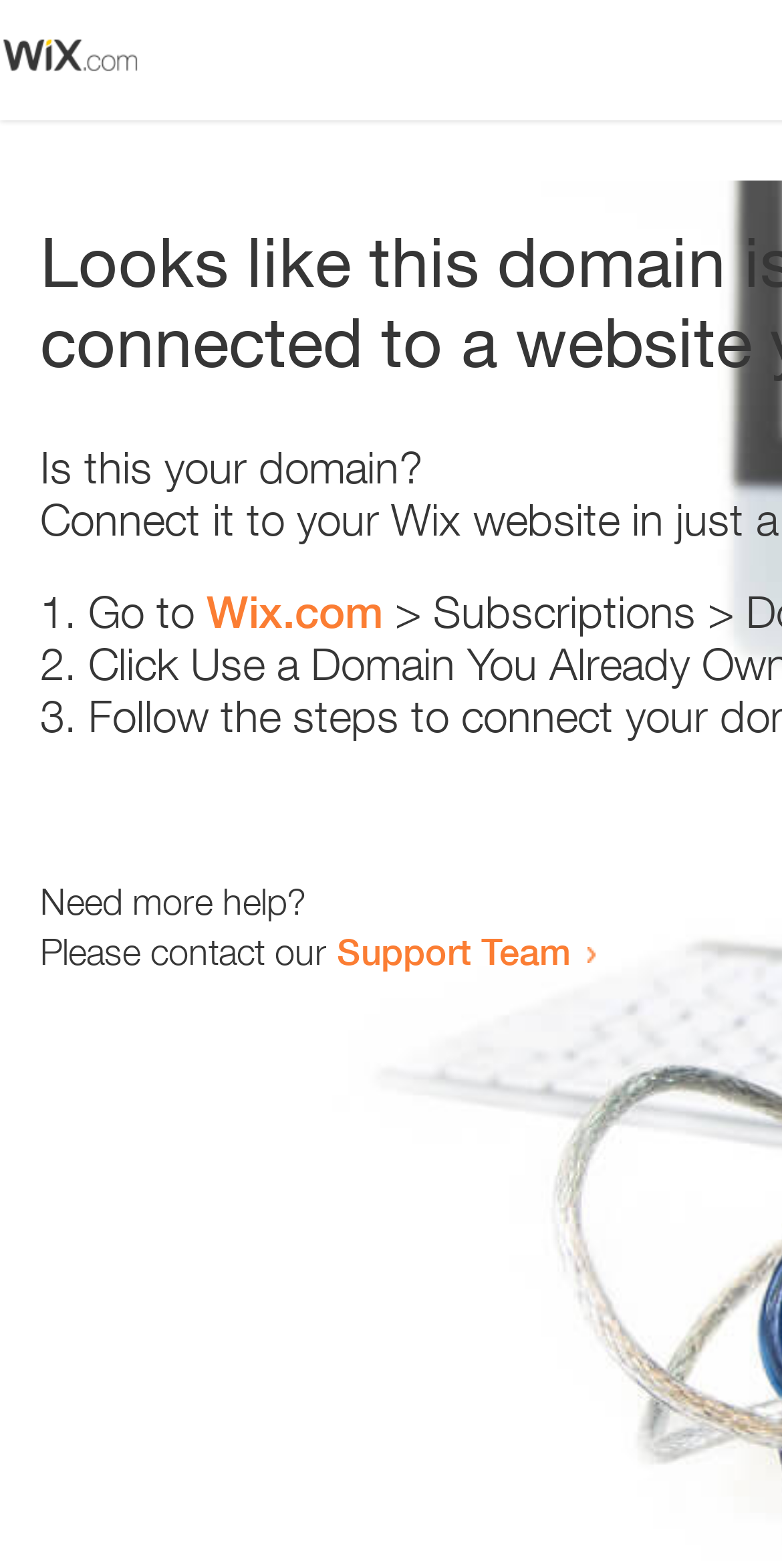Offer an in-depth caption of the entire webpage.

The webpage appears to be an error page with a prominent image at the top left corner, taking up about 18% of the screen width. Below the image, there is a heading that reads "Is this your domain?" in a relatively large font size, spanning about 49% of the screen width.

Underneath the heading, there is a numbered list with three items. The list markers (1., 2., and 3.) are aligned to the left, and each item takes up about 43% of the screen width. The first item reads "Go to Wix.com", with the link "Wix.com" being the clickable part. The second and third items are not explicitly stated, but they seem to be part of a set of instructions or options.

At the bottom of the page, there is a section that provides additional help options. The text "Need more help?" is followed by a sentence that reads "Please contact our Support Team", with the link "Support Team" being the clickable part. This section takes up about 68% of the screen width.